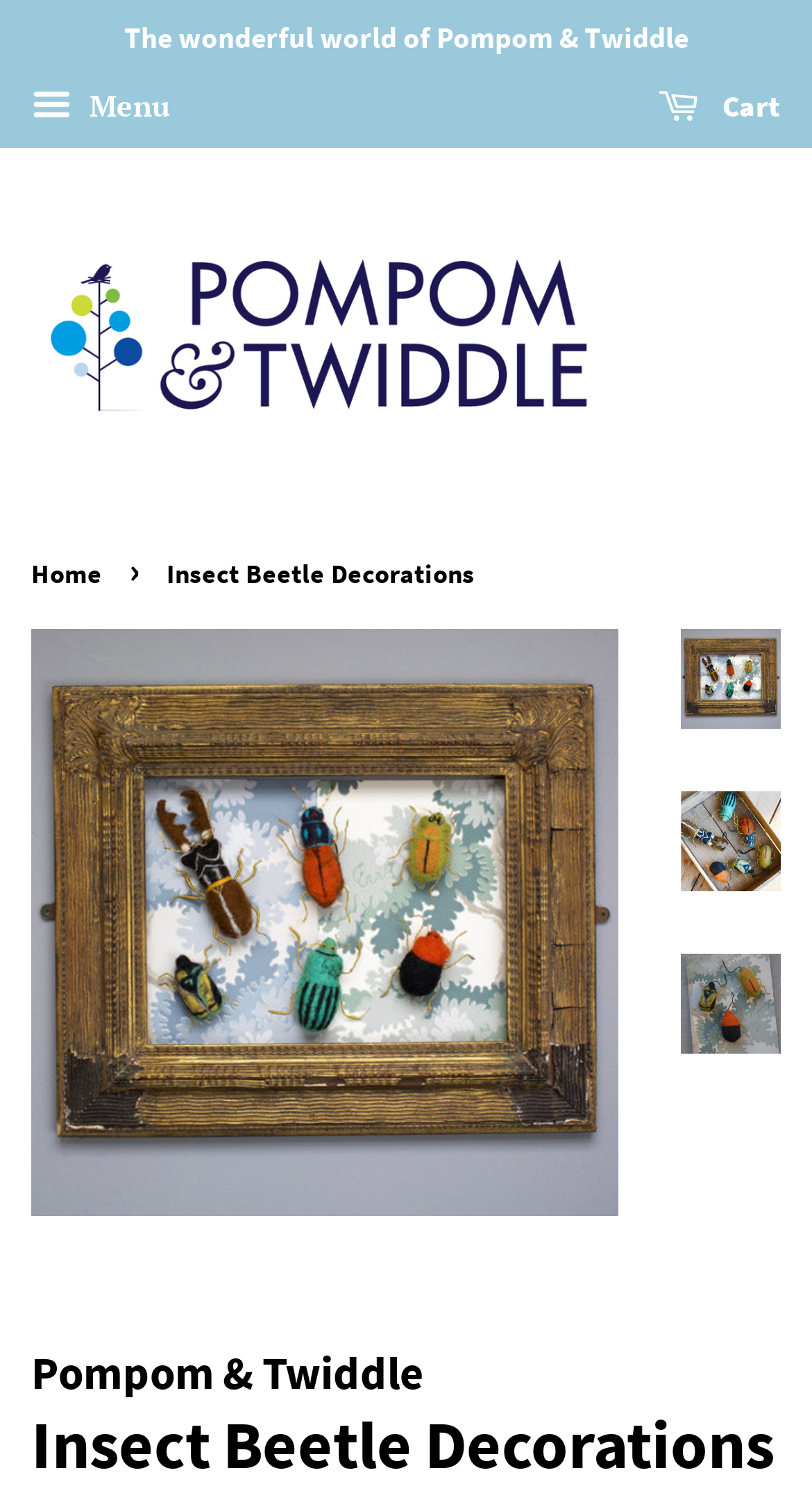Give a one-word or short-phrase answer to the following question: 
What is the theme of the images displayed on the webpage?

Insect decorations